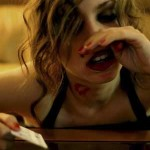What is on the table in front of the woman?
Based on the image, answer the question in a detailed manner.

According to the caption, on the table in front of the woman is a small white card, which may imply the use of drugs.